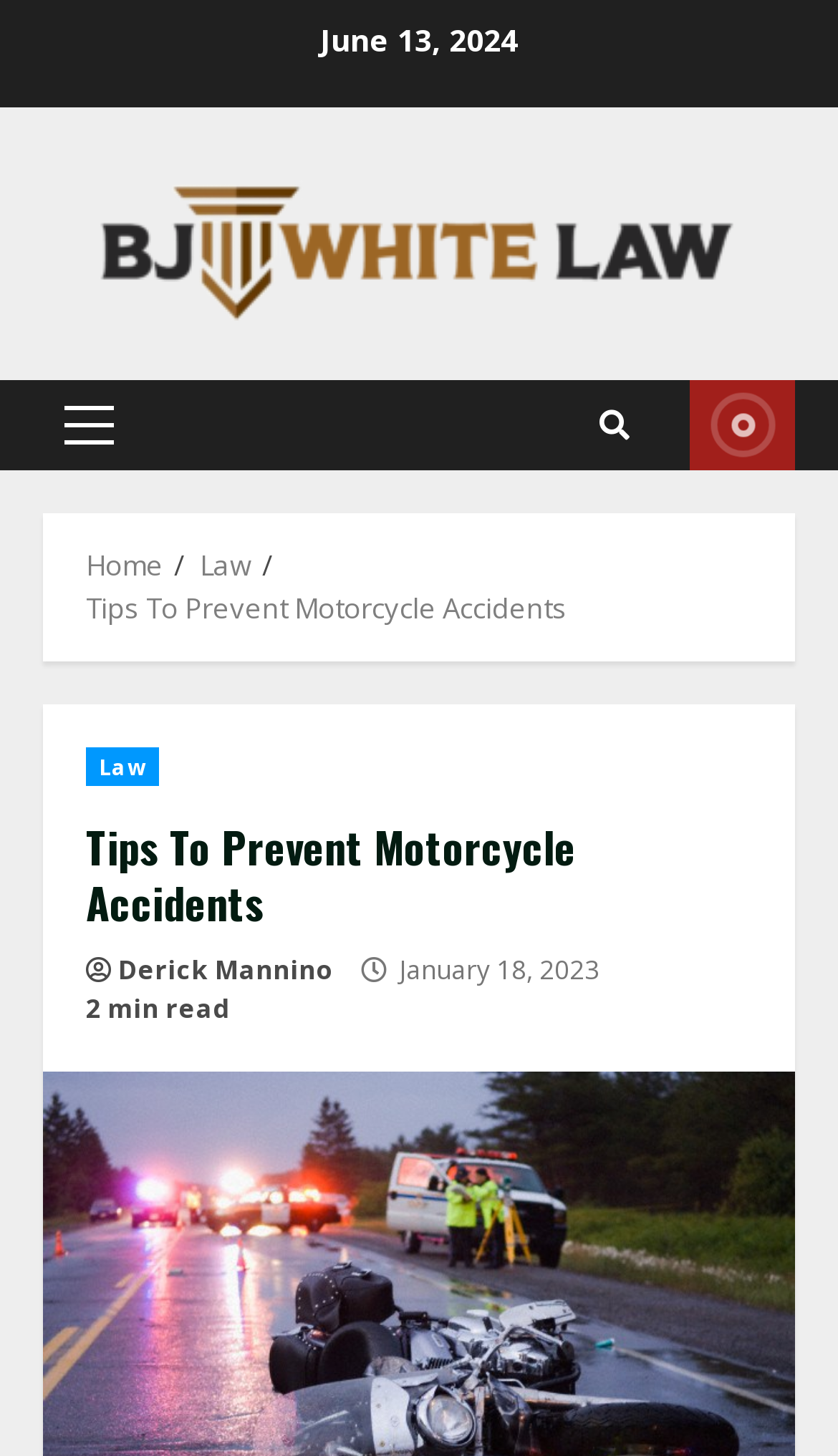Please answer the following query using a single word or phrase: 
How long does it take to read the article?

2 min